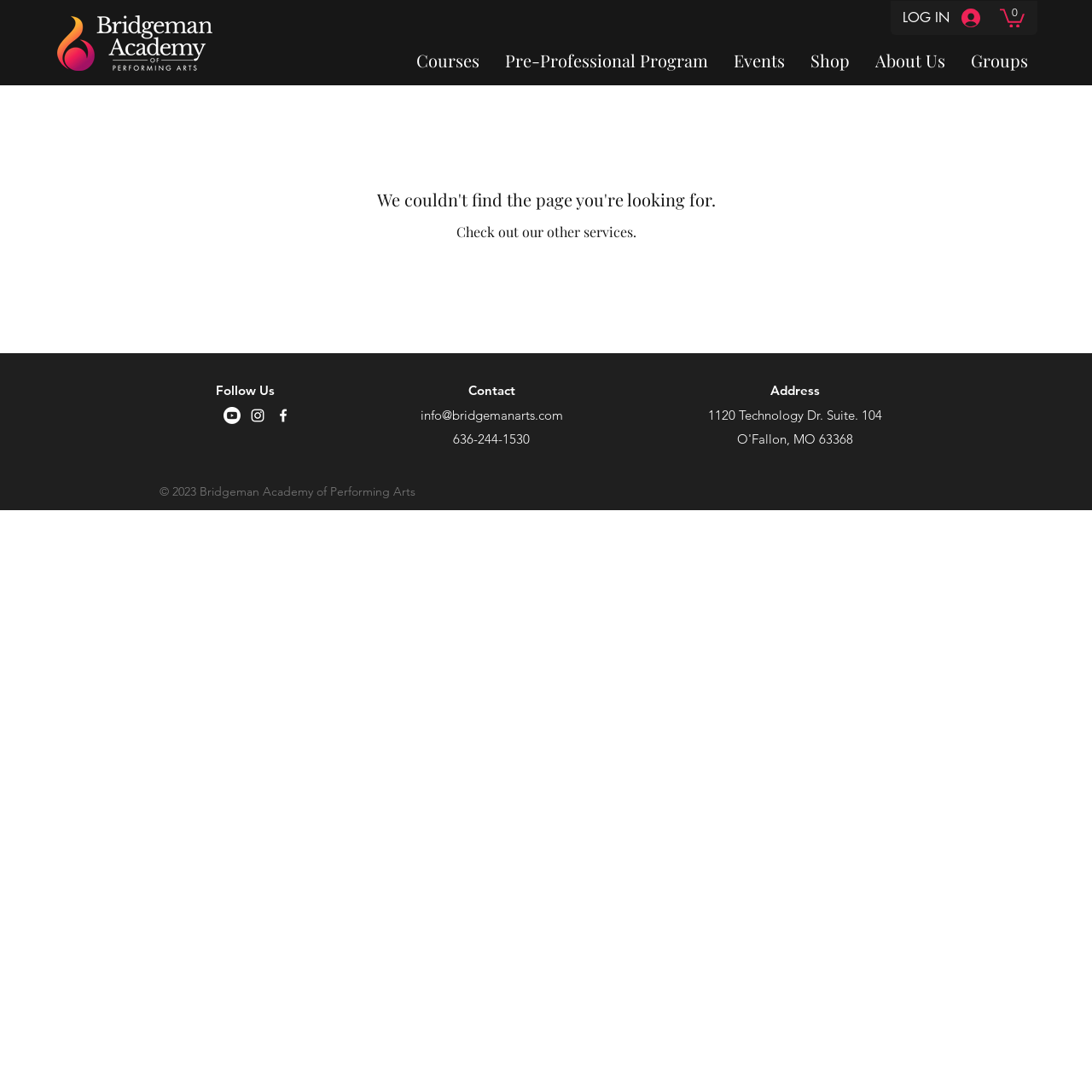Provide a brief response to the question below using one word or phrase:
What is the name of the academy?

Bridgeman Academy of Performing Arts